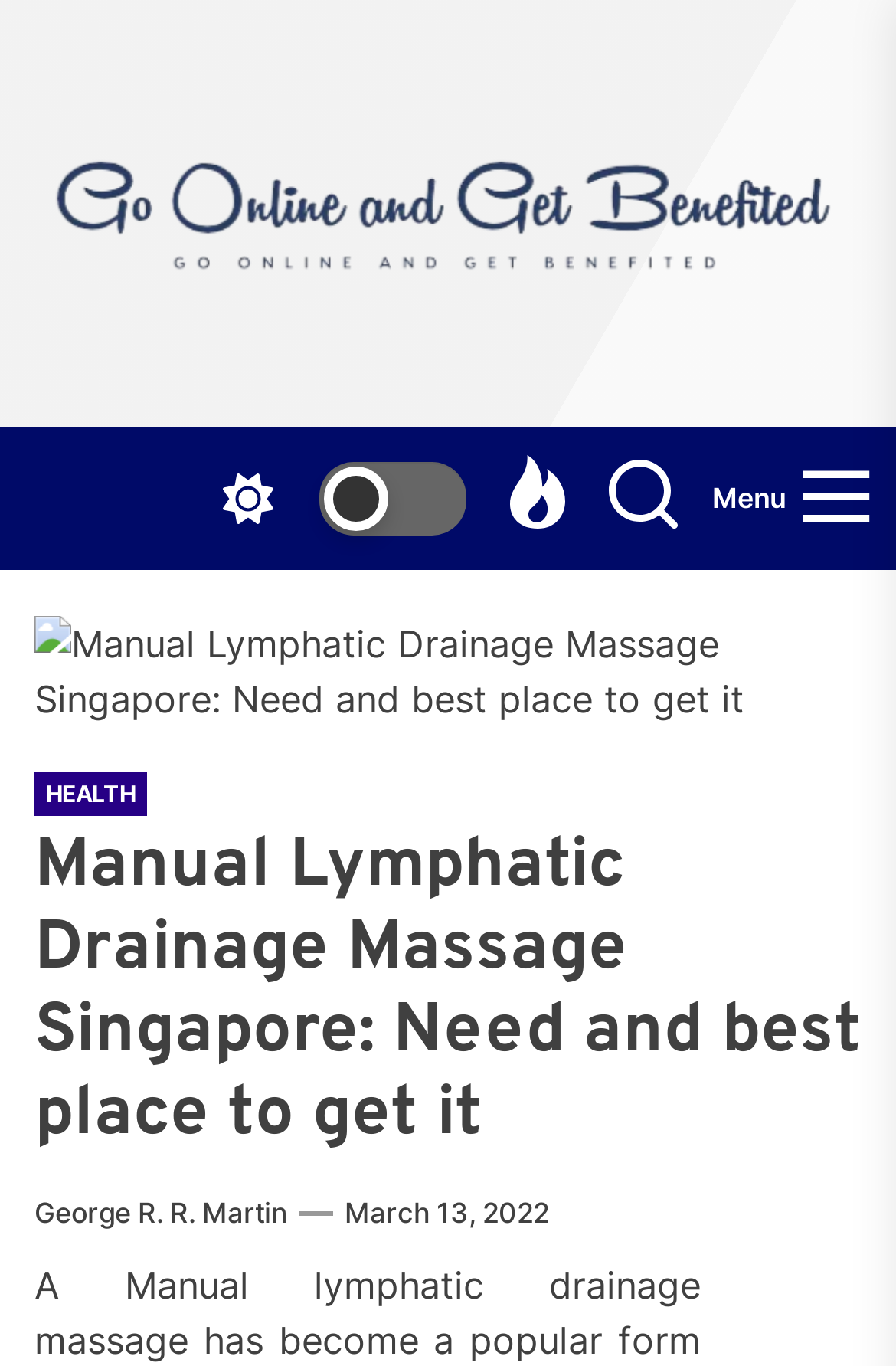Please give a succinct answer using a single word or phrase:
How many buttons are on the top?

4